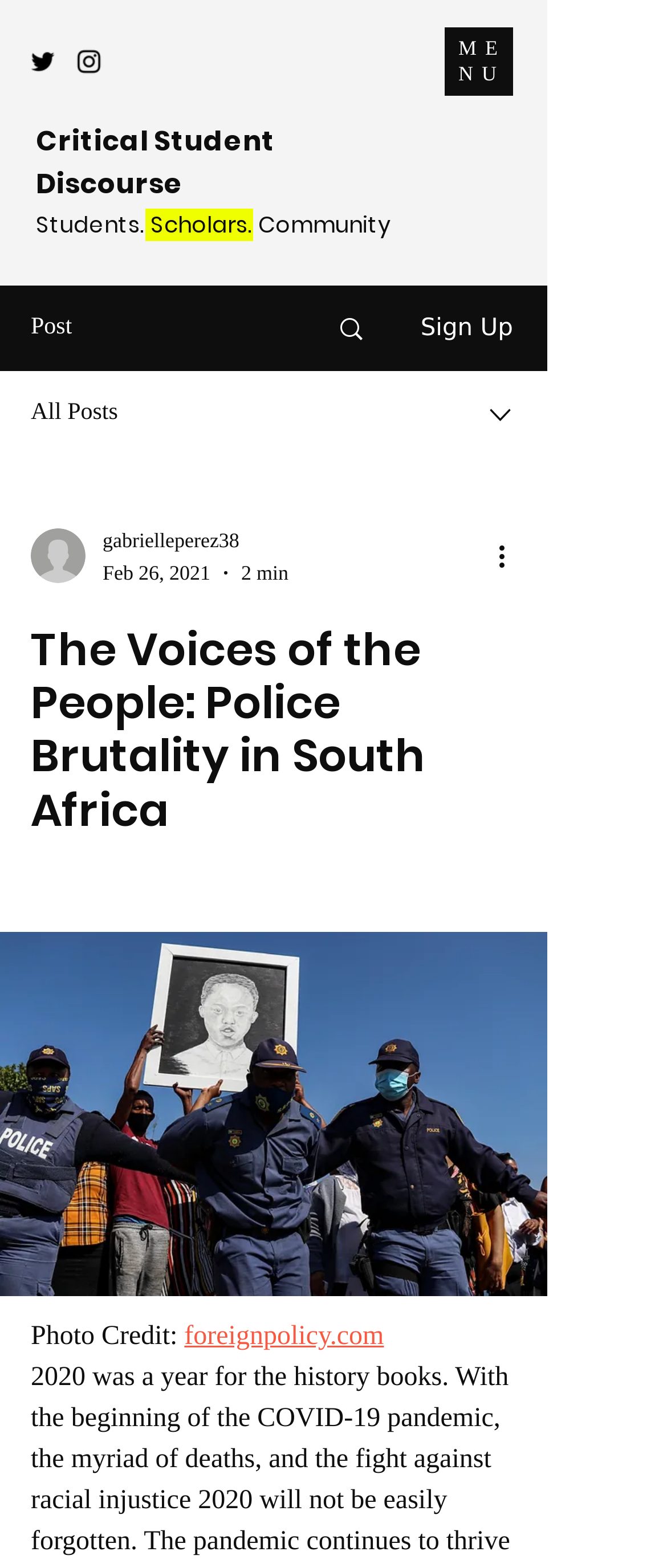Can you specify the bounding box coordinates of the area that needs to be clicked to fulfill the following instruction: "Read the article"?

[0.046, 0.398, 0.774, 0.534]